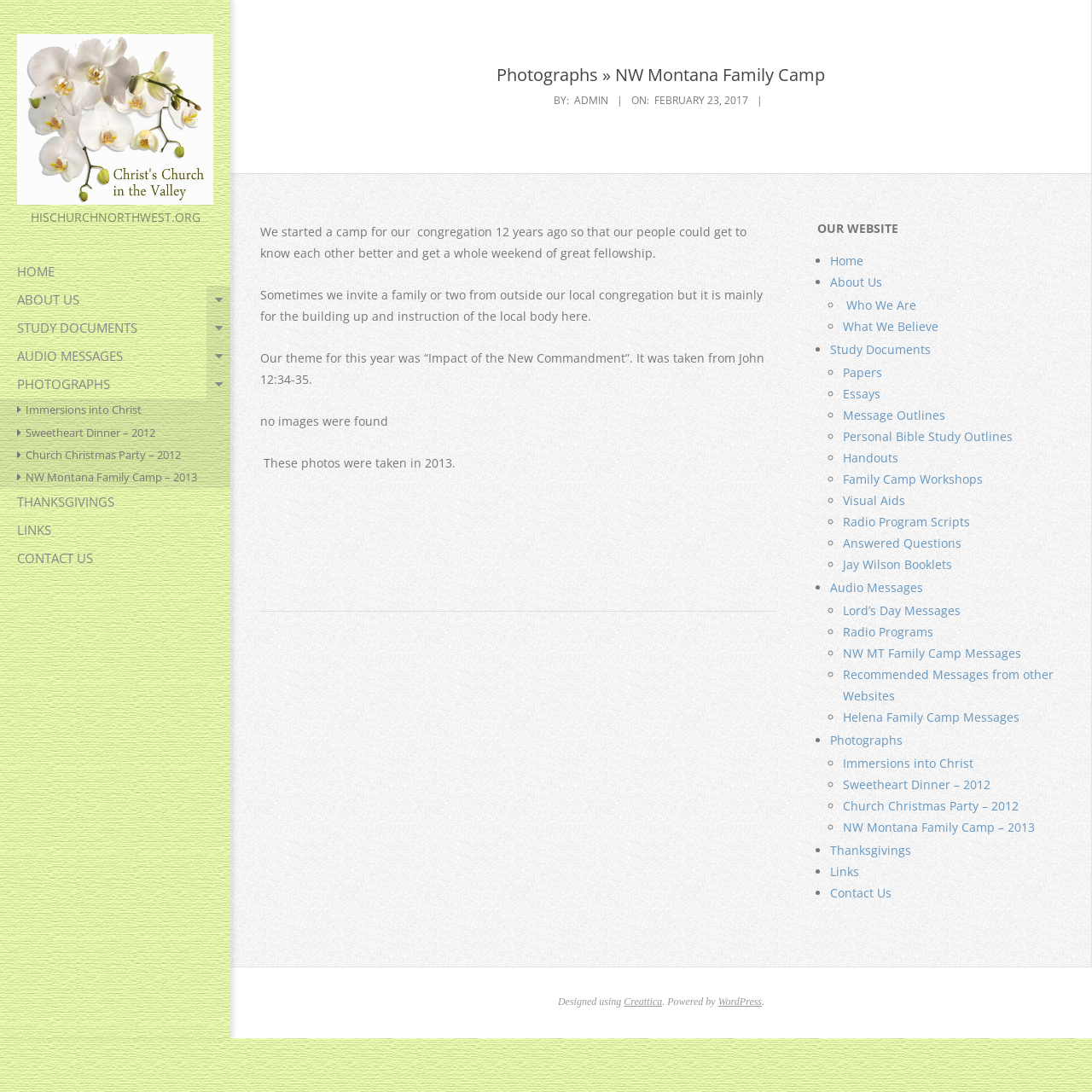Identify the bounding box coordinates of the part that should be clicked to carry out this instruction: "View the 'SERVICES' page".

None